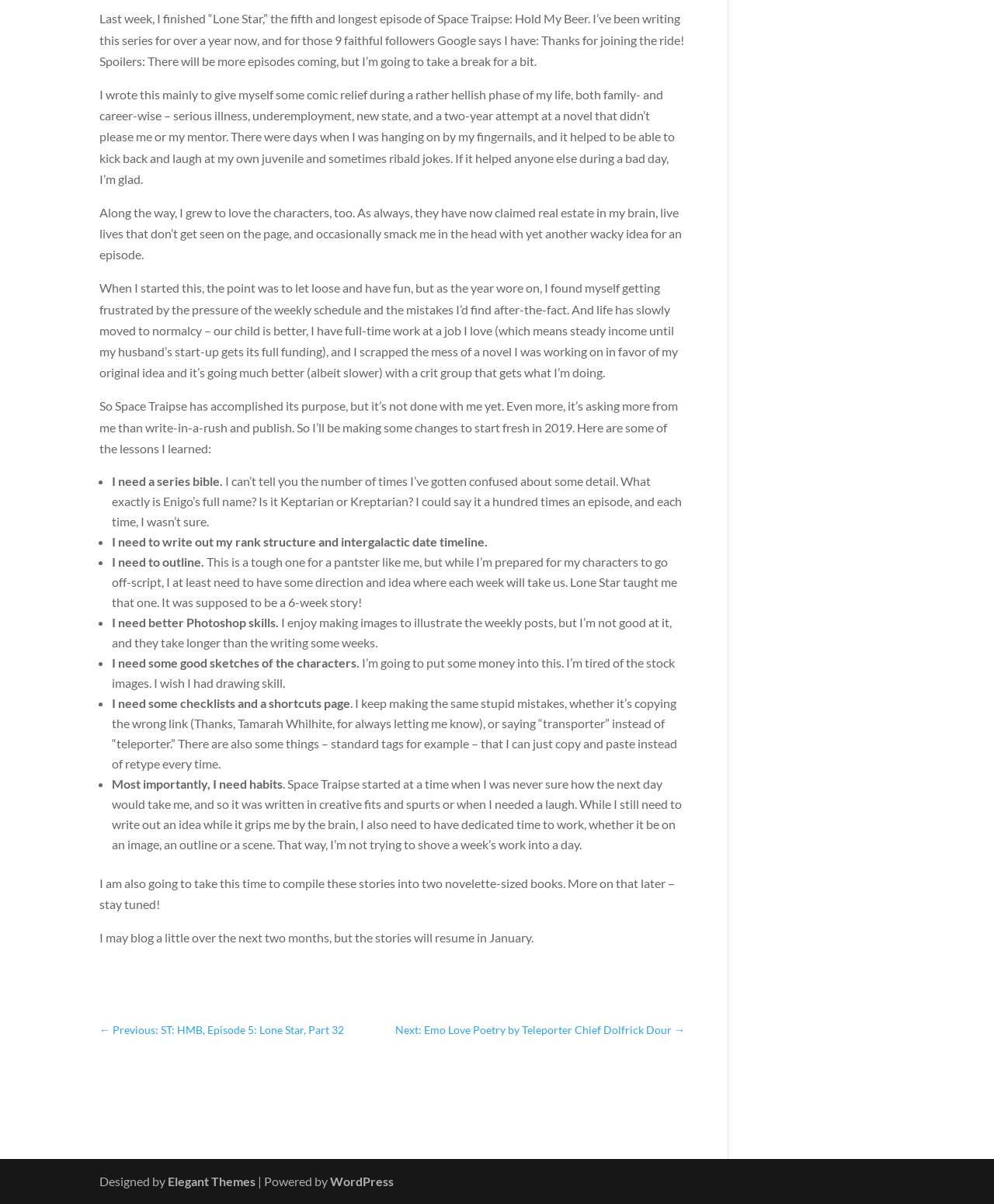From the webpage screenshot, identify the region described by WordPress. Provide the bounding box coordinates as (top-left x, top-left y, bottom-right x, bottom-right y), with each value being a floating point number between 0 and 1.

[0.332, 0.975, 0.396, 0.987]